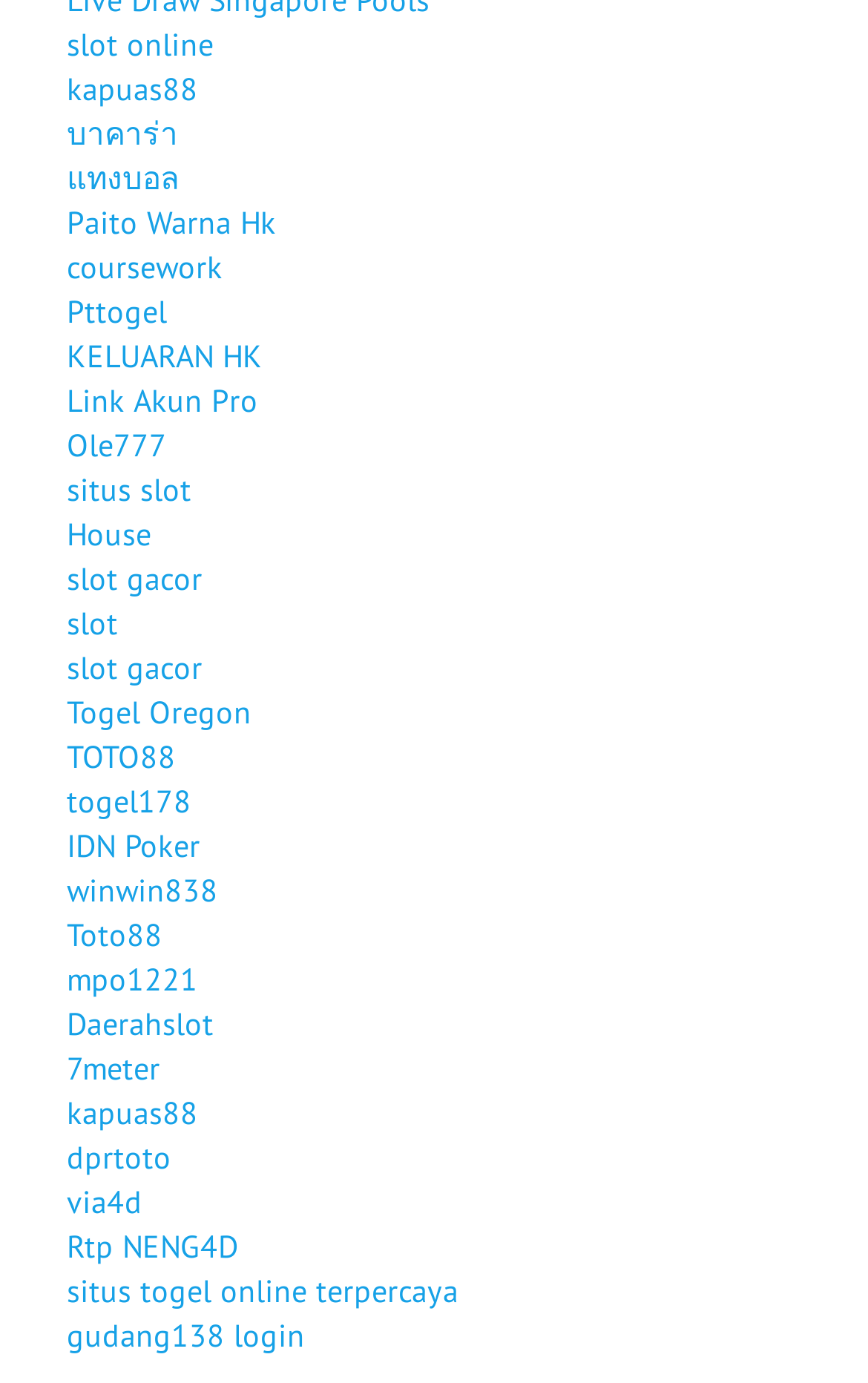Determine the bounding box coordinates for the element that should be clicked to follow this instruction: "play บาคาร่า". The coordinates should be given as four float numbers between 0 and 1, in the format [left, top, right, bottom].

[0.077, 0.082, 0.205, 0.11]